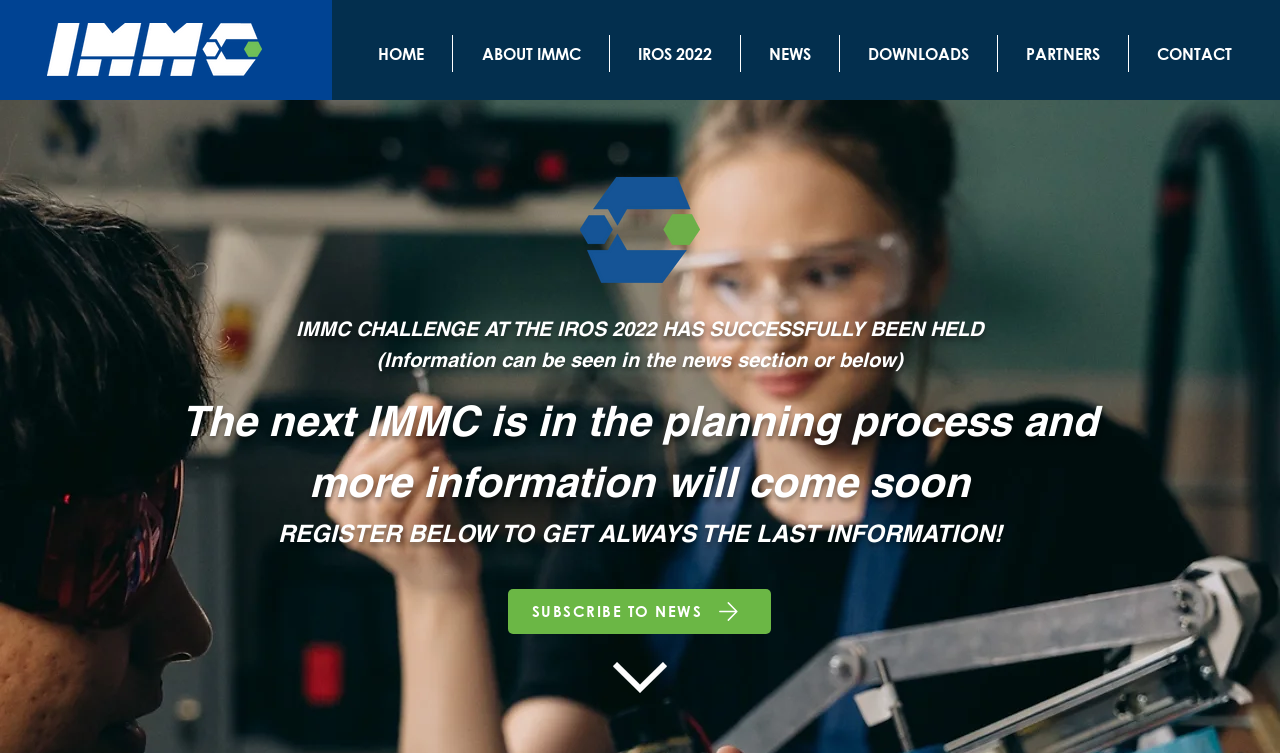Indicate the bounding box coordinates of the element that must be clicked to execute the instruction: "Learn about IMMC". The coordinates should be given as four float numbers between 0 and 1, i.e., [left, top, right, bottom].

[0.354, 0.046, 0.476, 0.096]